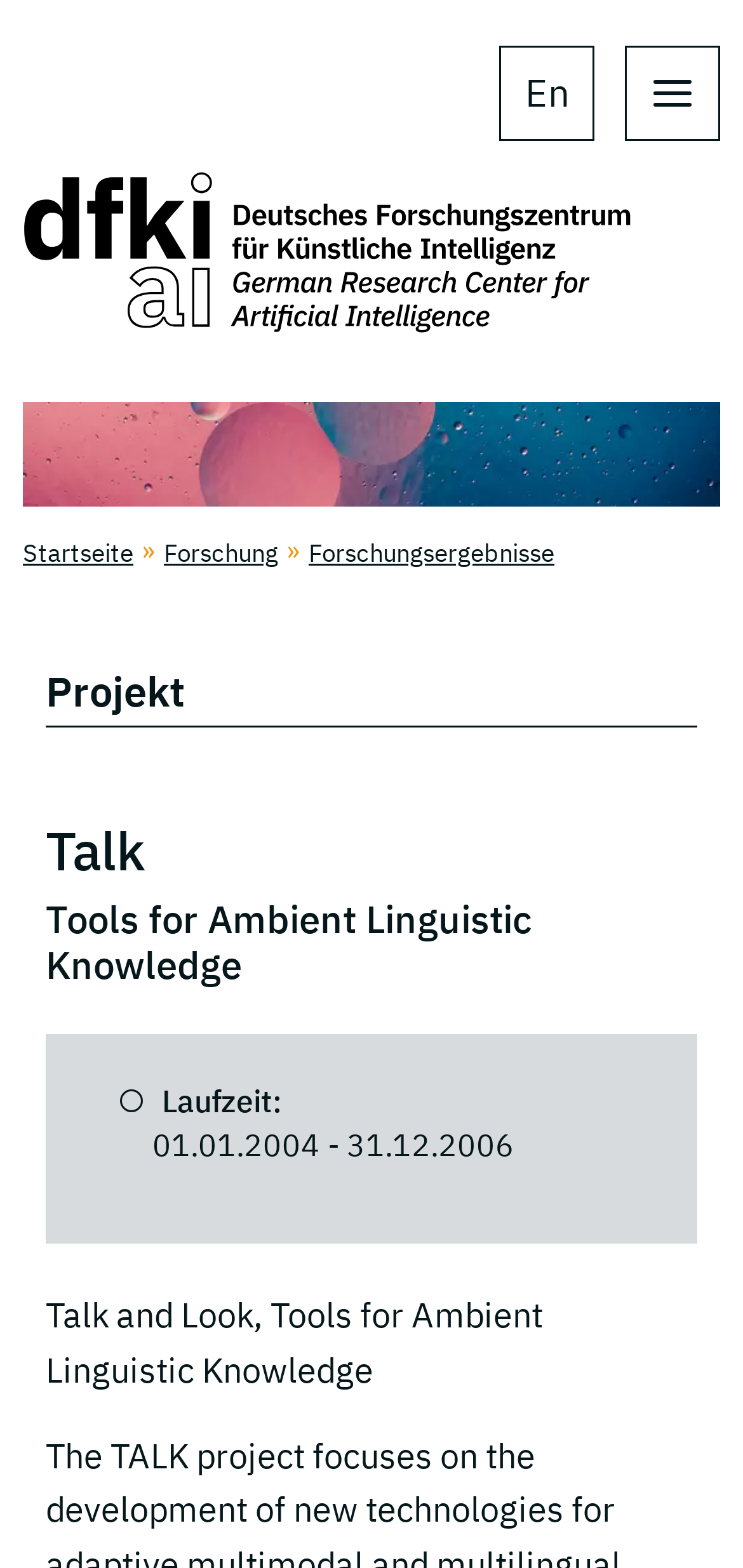Locate the bounding box of the UI element described in the following text: "No Comments".

None